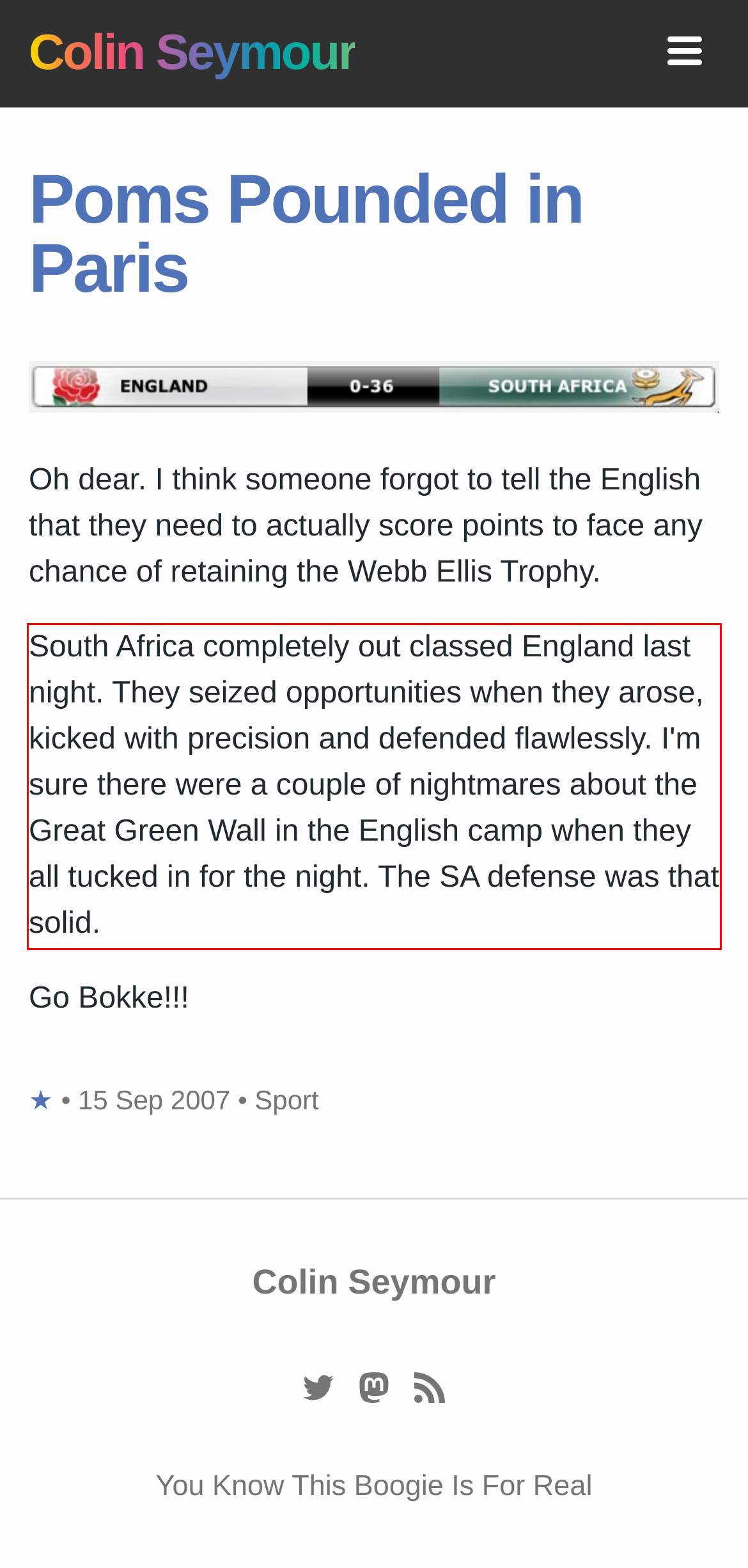Given a webpage screenshot, locate the red bounding box and extract the text content found inside it.

South Africa completely out classed England last night. They seized opportunities when they arose, kicked with precision and defended flawlessly. I'm sure there were a couple of nightmares about the Great Green Wall in the English camp when they all tucked in for the night. The SA defense was that solid.